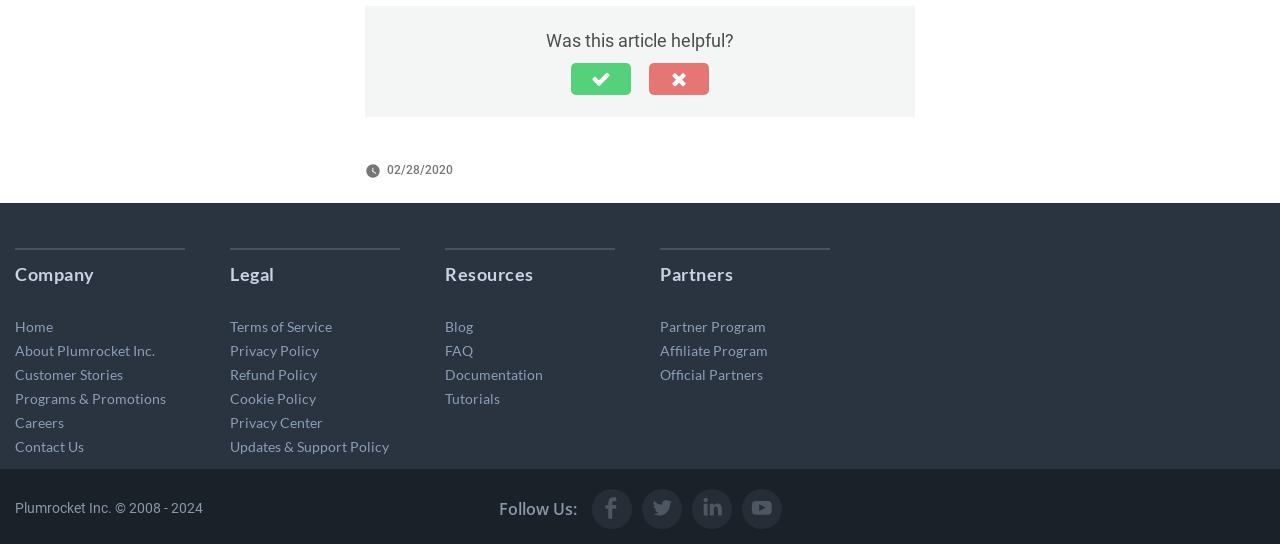Highlight the bounding box of the UI element that corresponds to this description: "Updates & Support Policy".

[0.18, 0.805, 0.304, 0.836]